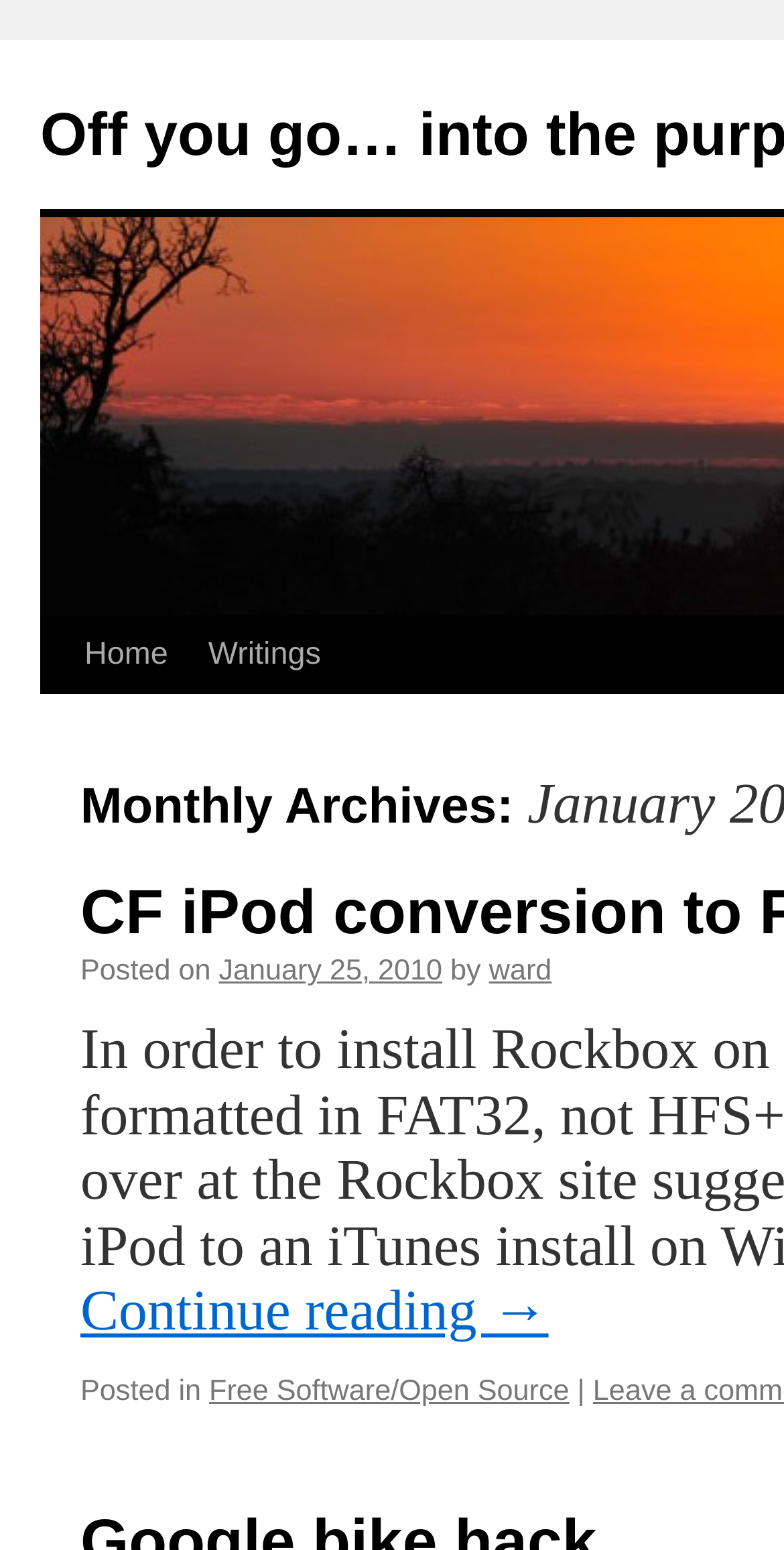What is the first menu item?
Refer to the screenshot and respond with a concise word or phrase.

Home